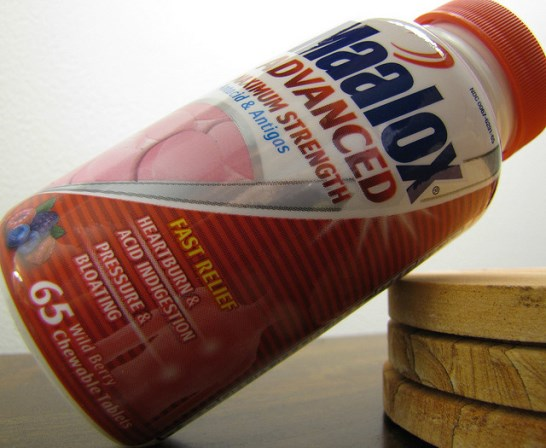Please reply to the following question using a single word or phrase: 
How many tablets are in the bottle?

65